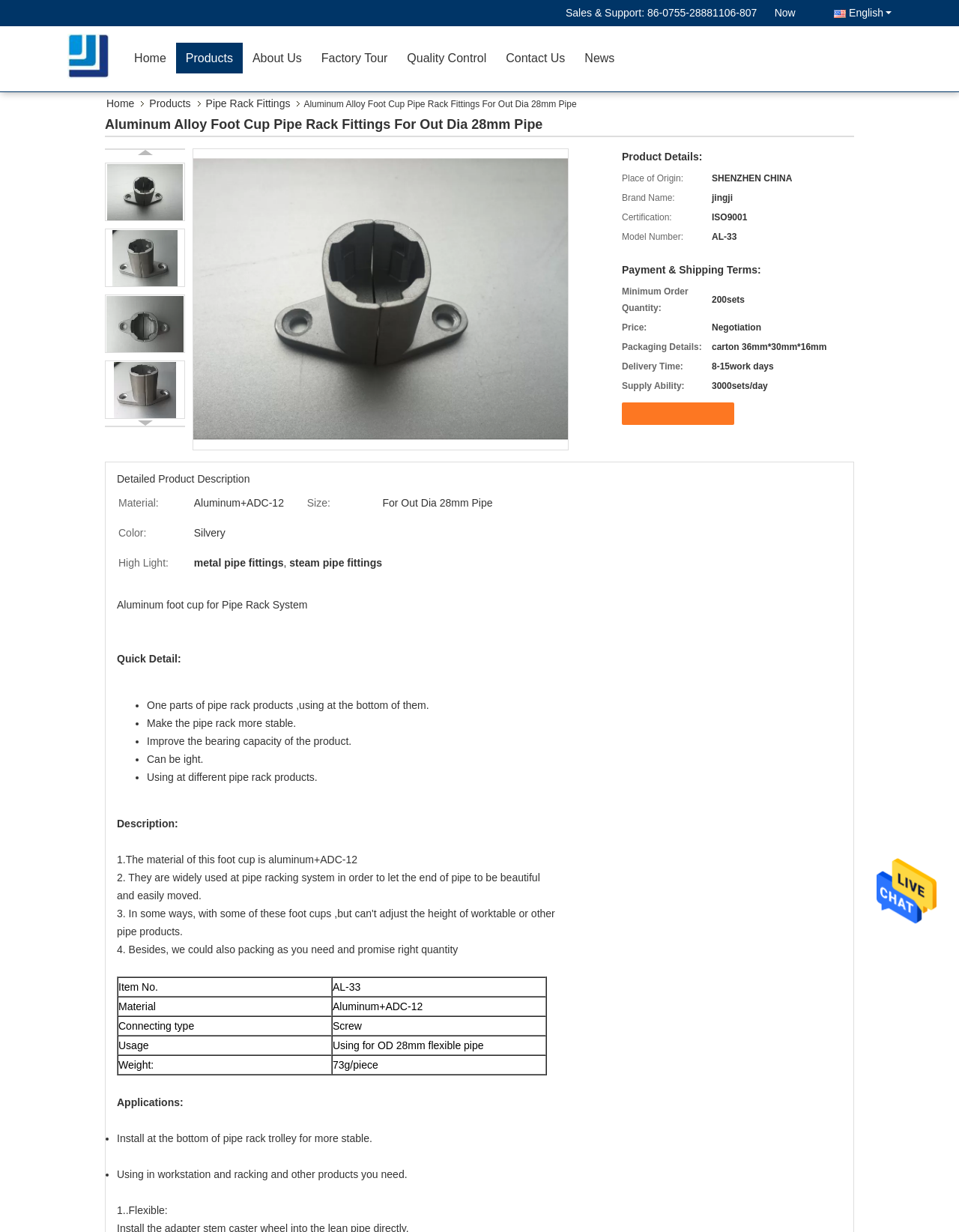Please determine the bounding box coordinates of the element to click in order to execute the following instruction: "Contact the supplier". The coordinates should be four float numbers between 0 and 1, specified as [left, top, right, bottom].

[0.517, 0.035, 0.599, 0.061]